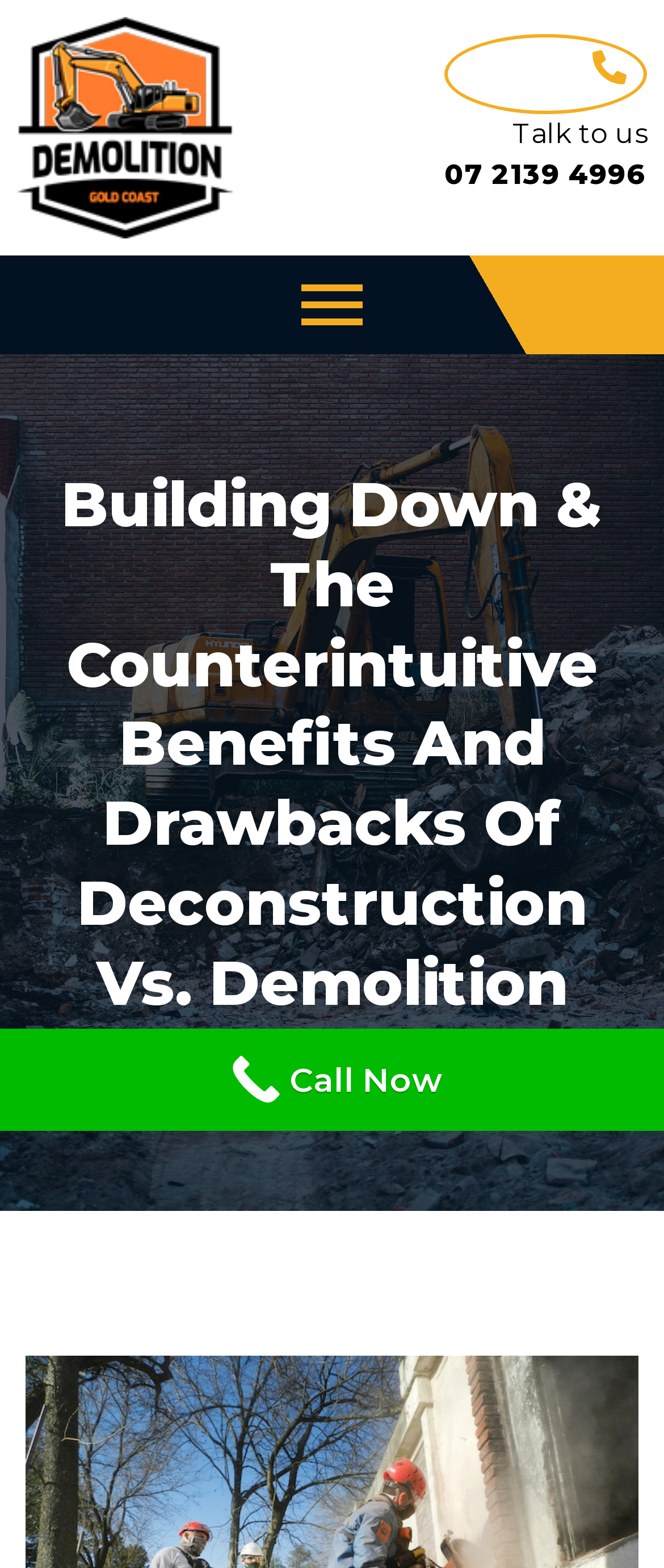Identify the bounding box for the described UI element: "Call Now".

[0.0, 0.656, 1.0, 0.721]